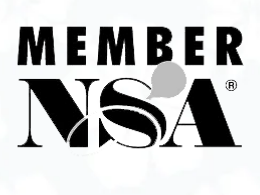Can you give a comprehensive explanation to the question given the content of the image?
What is the font style of the logo?

The logo features a bold black font, which emphasizes the distinction associated with being part of the National Speakers Association (NSA). The use of a bold font suggests importance, professionalism, and credibility, which are all qualities that the organization aims to promote among its members.